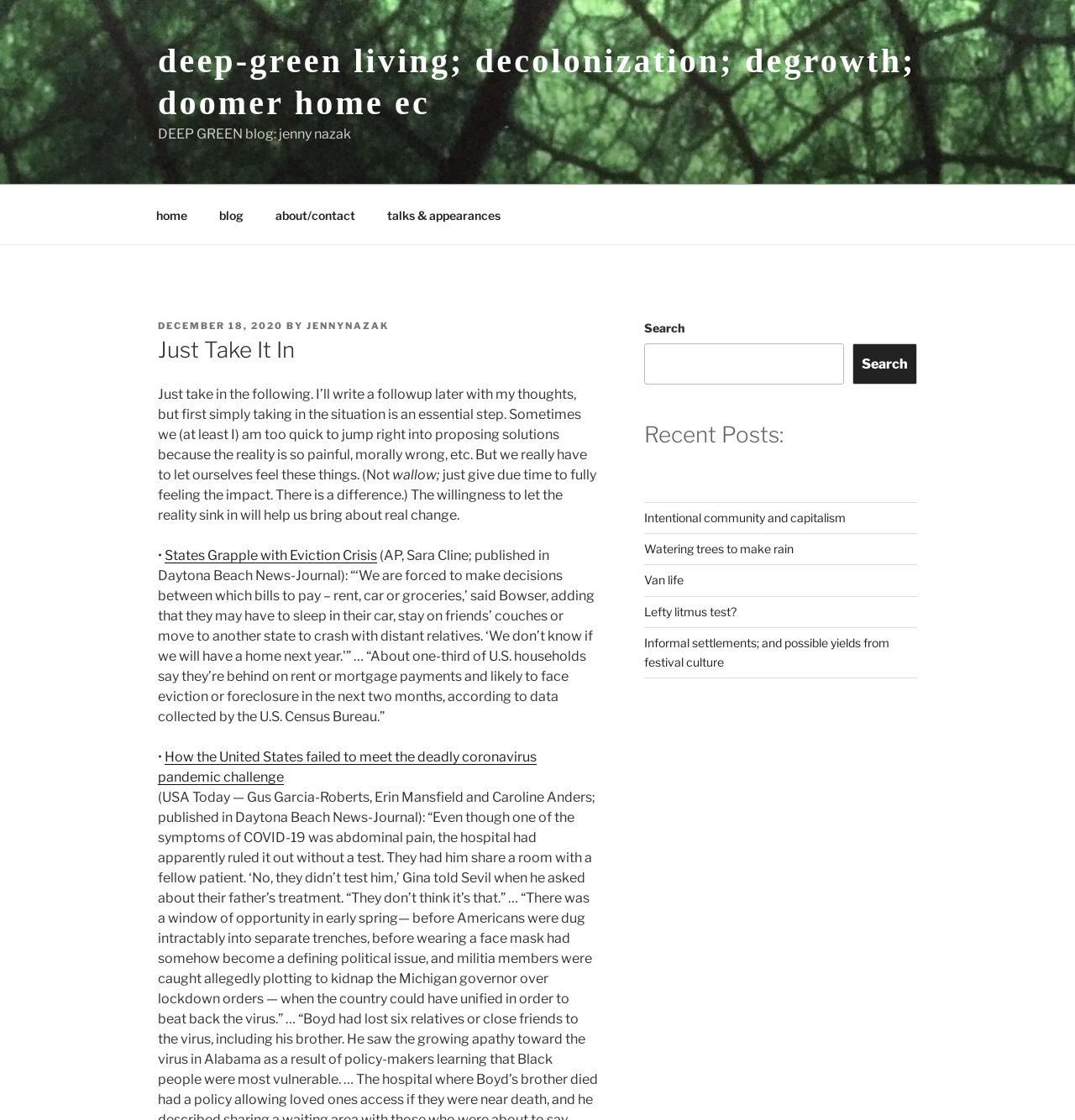Answer the question using only a single word or phrase: 
What is the category of the post 'Intentional community and capitalism'?

Recent Posts